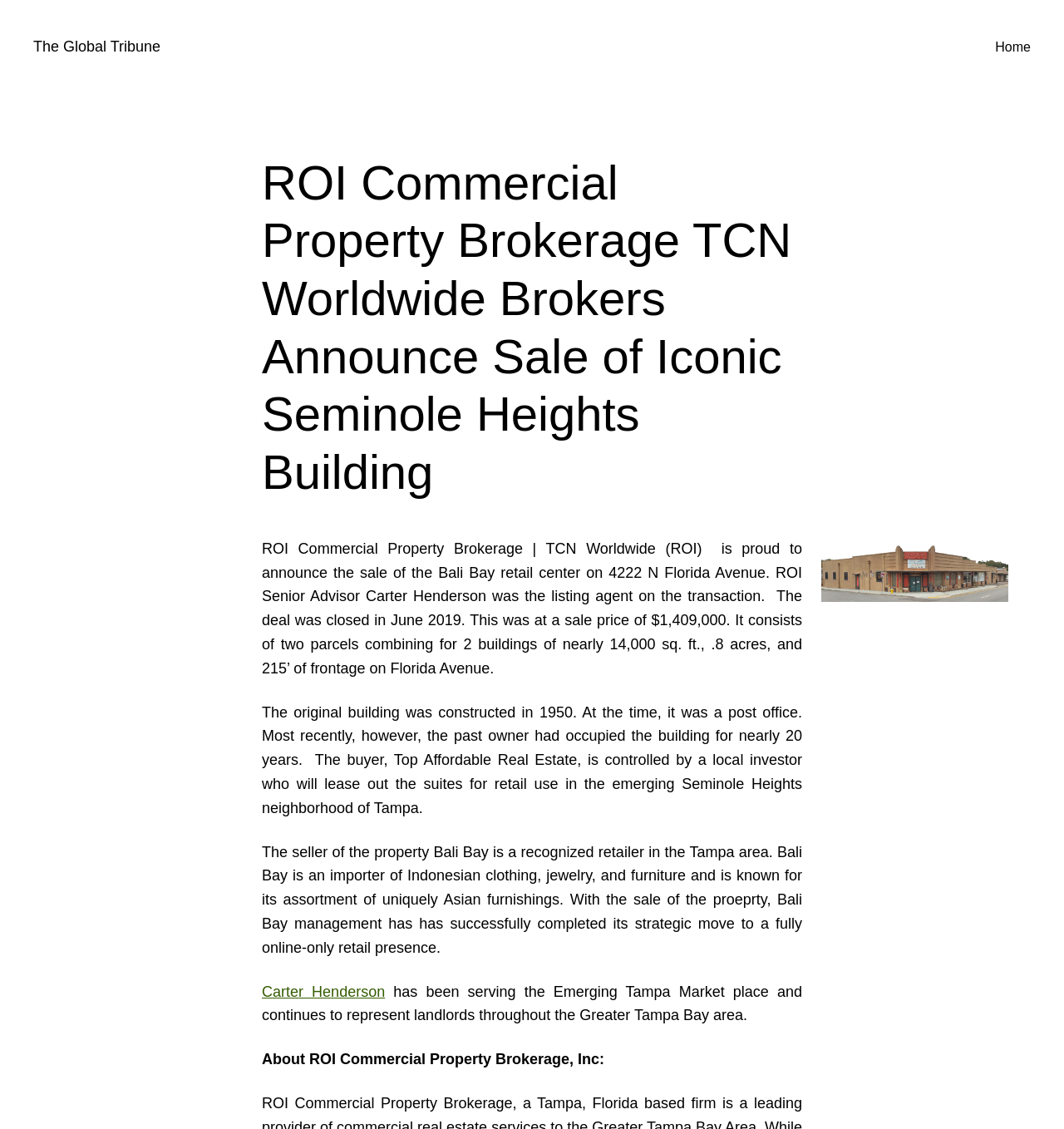Please determine the bounding box coordinates for the UI element described here. Use the format (top-left x, top-left y, bottom-right x, bottom-right y) with values bounded between 0 and 1: The Global Tribune

[0.031, 0.034, 0.151, 0.048]